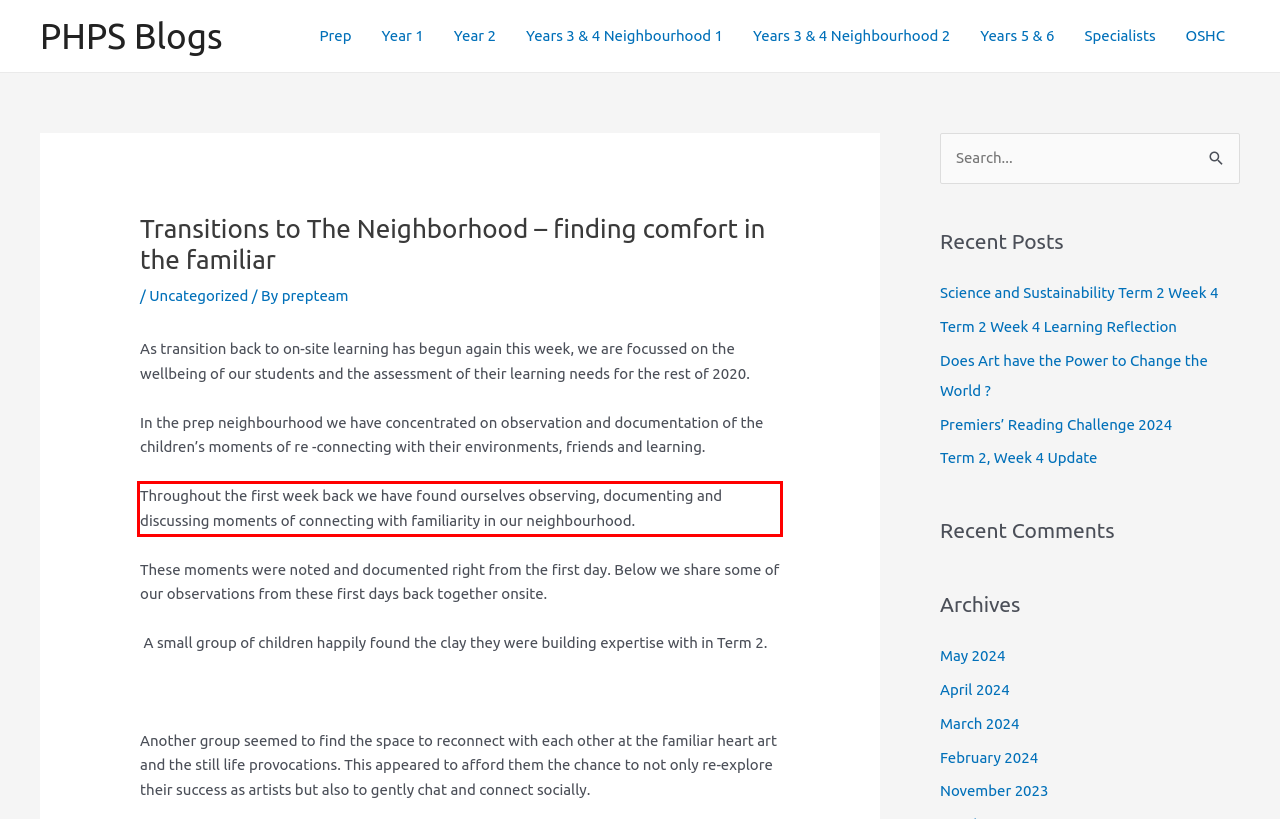Within the provided webpage screenshot, find the red rectangle bounding box and perform OCR to obtain the text content.

Throughout the first week back we have found ourselves observing, documenting and discussing moments of connecting with familiarity in our neighbourhood.